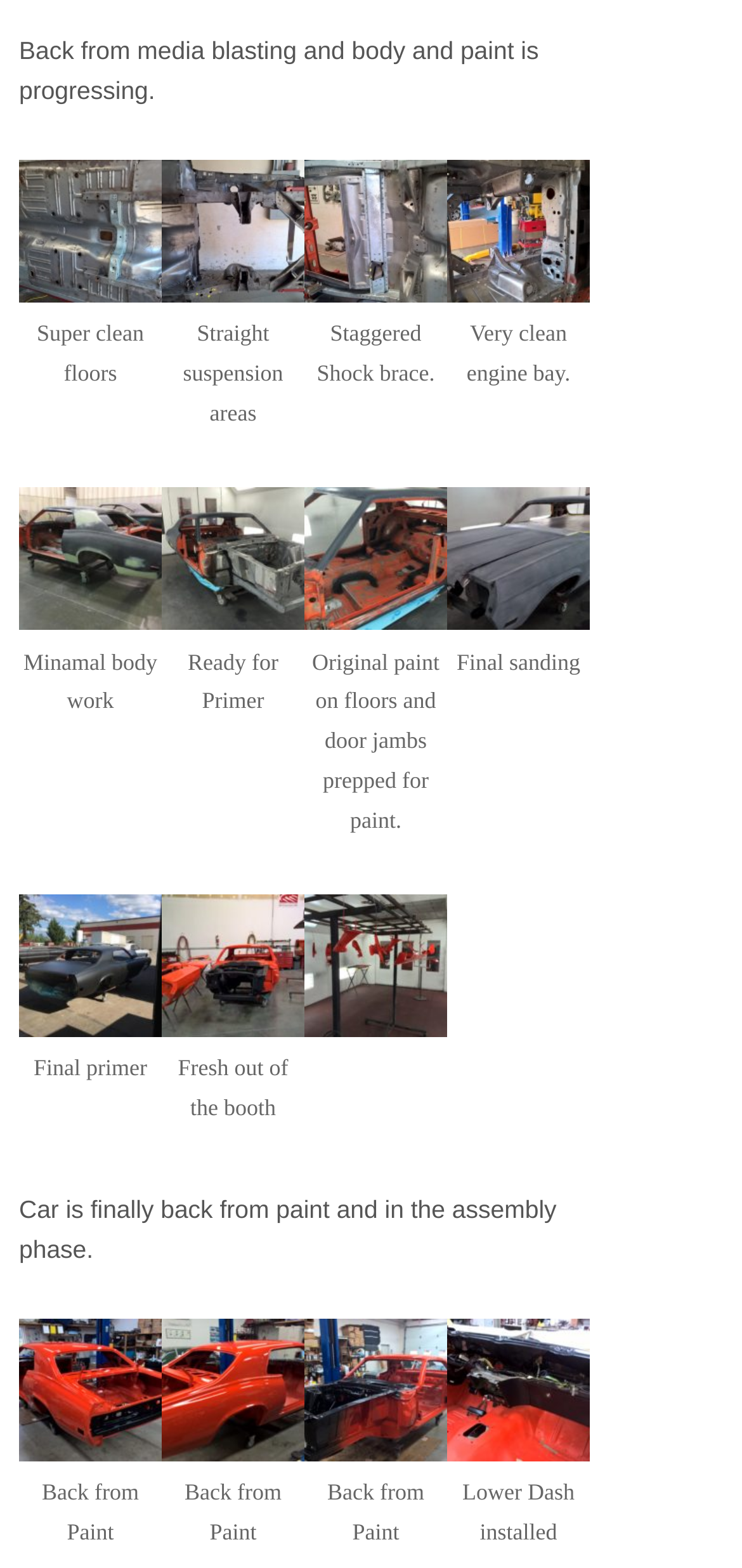How many DescriptionList elements are there in total?
Look at the screenshot and respond with a single word or phrase.

12